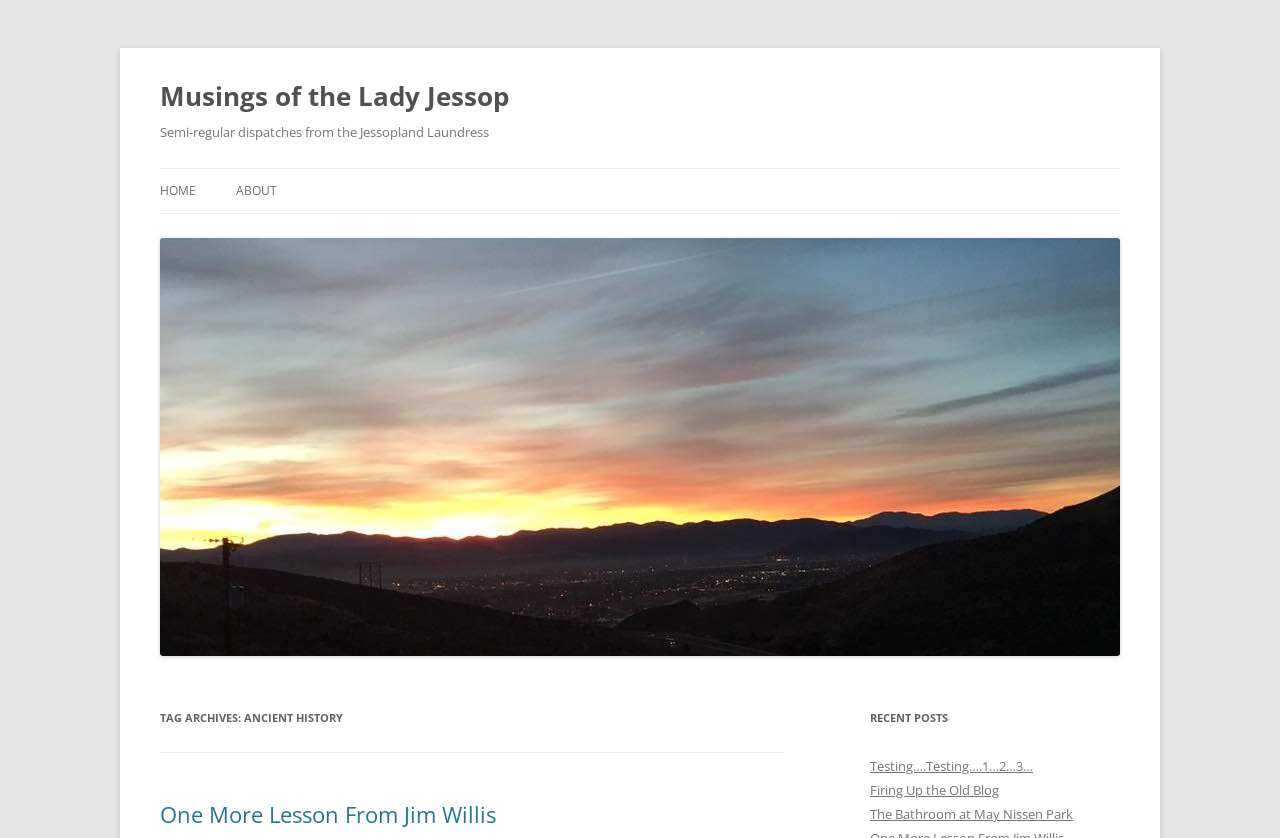Predict the bounding box coordinates of the area that should be clicked to accomplish the following instruction: "read post about ancient history". The bounding box coordinates should consist of four float numbers between 0 and 1, i.e., [left, top, right, bottom].

[0.125, 0.954, 0.388, 0.99]